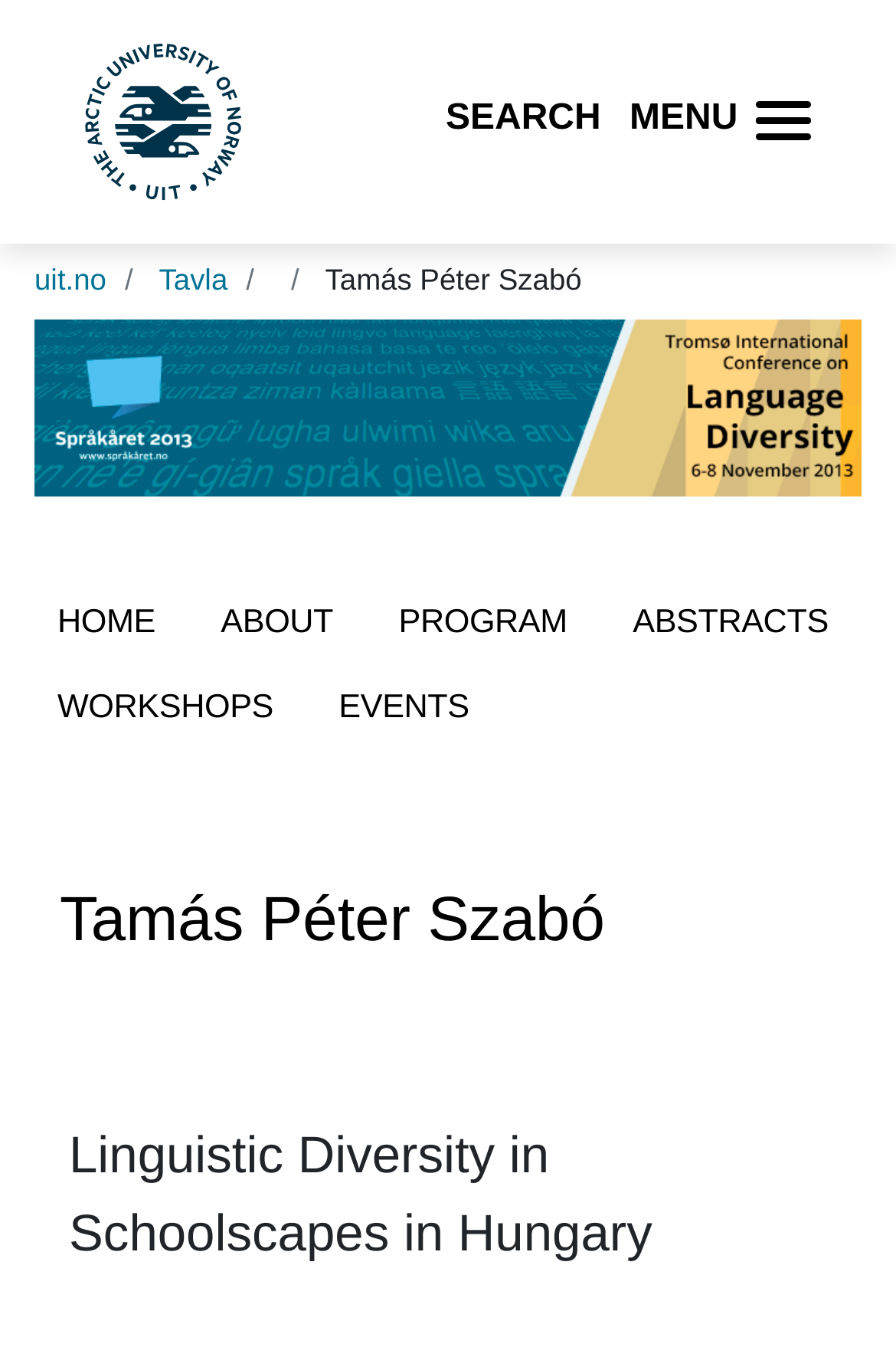What is the date of the event?
Please provide a comprehensive answer based on the details in the screenshot.

I found the answer by looking at the meta description of the webpage, which mentions the date of the event.